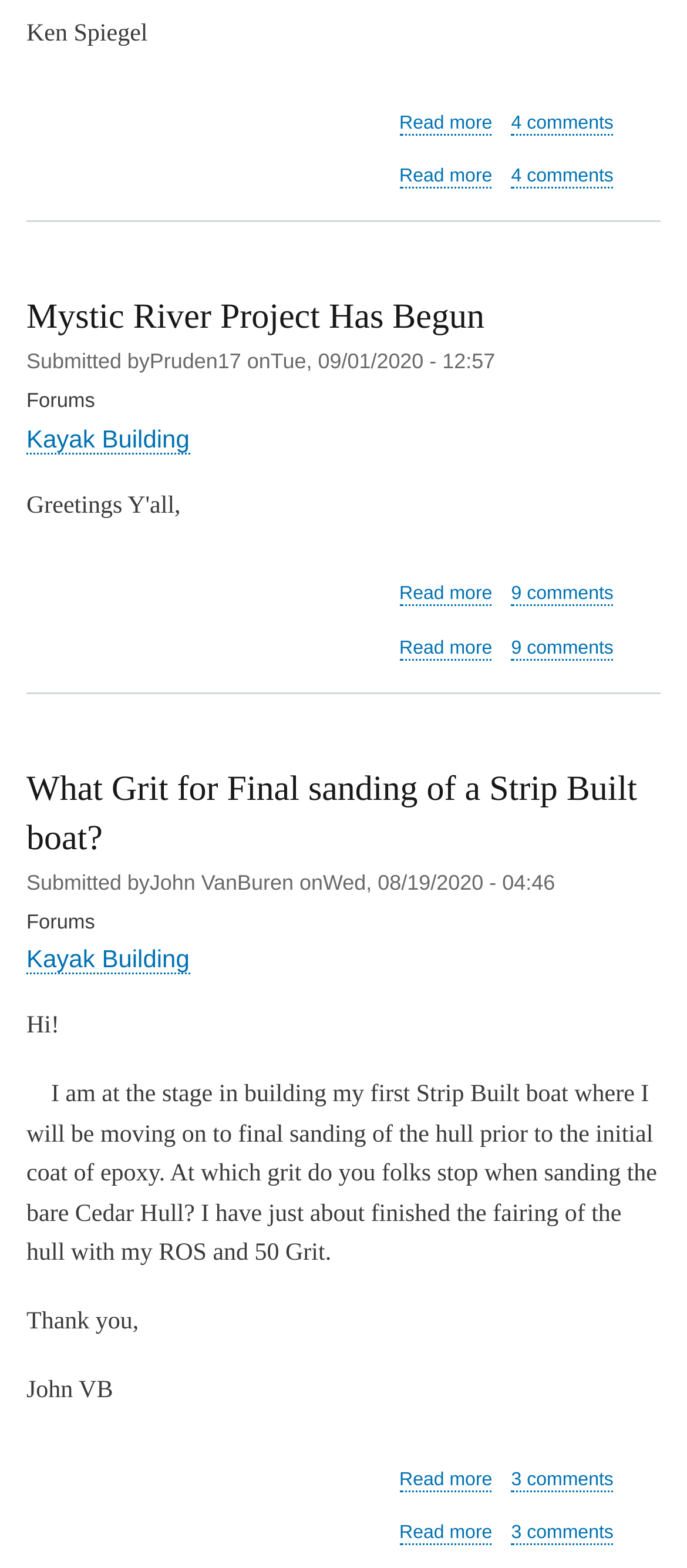Locate the bounding box of the UI element based on this description: "4 comments". Provide four float numbers between 0 and 1 as [left, top, right, bottom].

[0.744, 0.071, 0.893, 0.086]